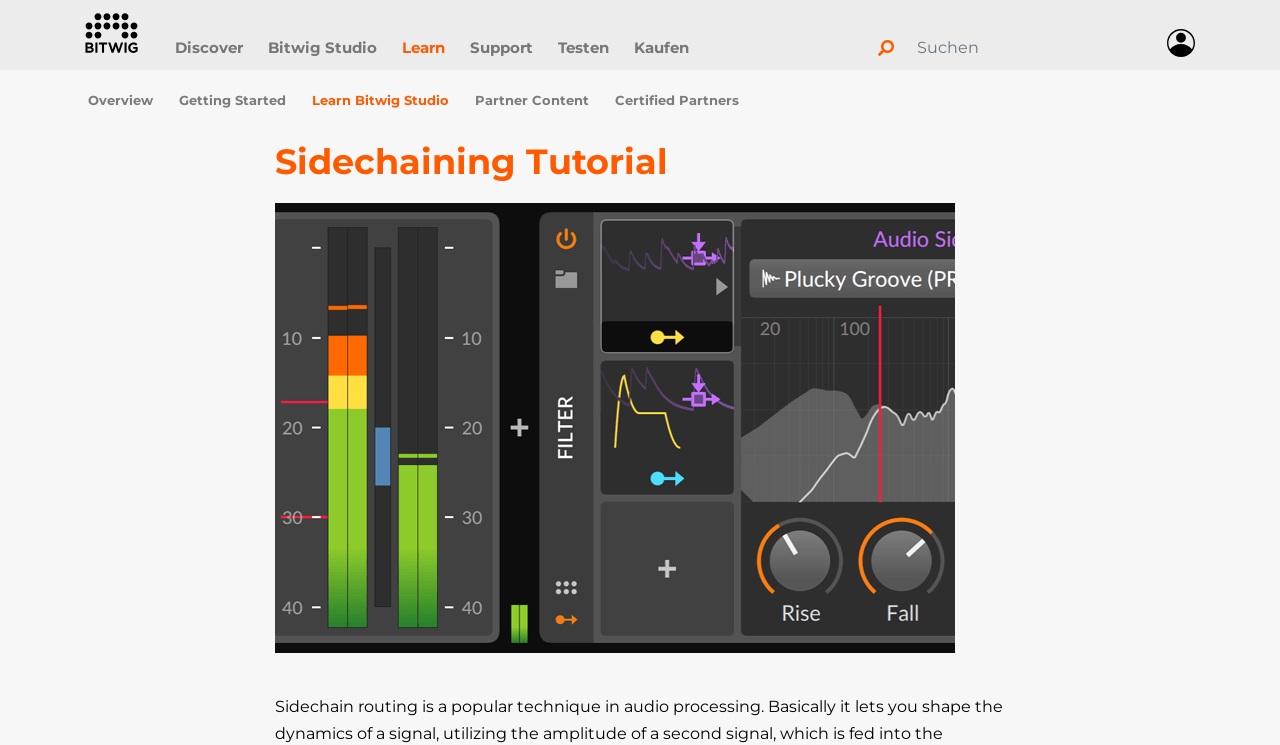What is the topic of the tutorial on this webpage?
Examine the image and give a concise answer in one word or a short phrase.

Sidechaining